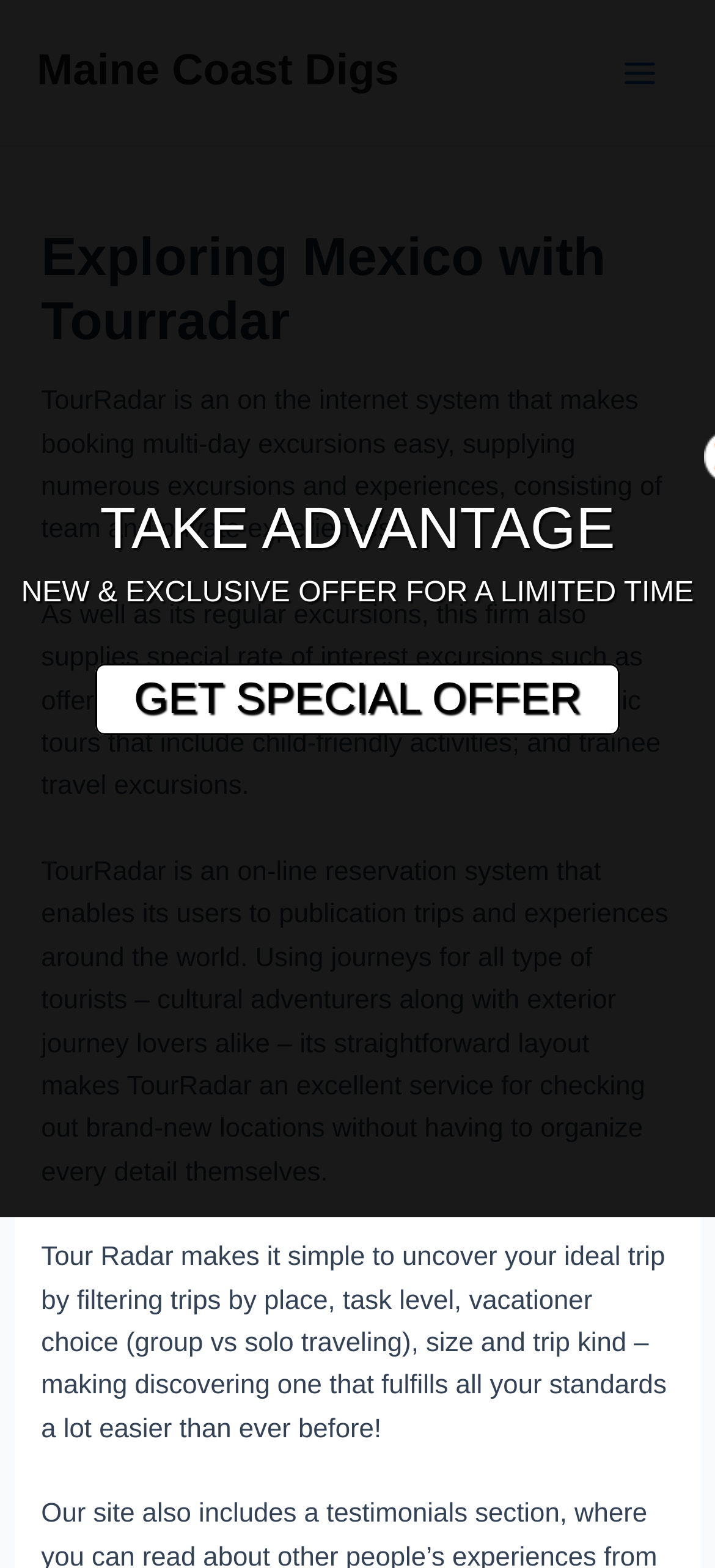What is the purpose of TourRadar?
Give a single word or phrase as your answer by examining the image.

Booking multi-day excursions